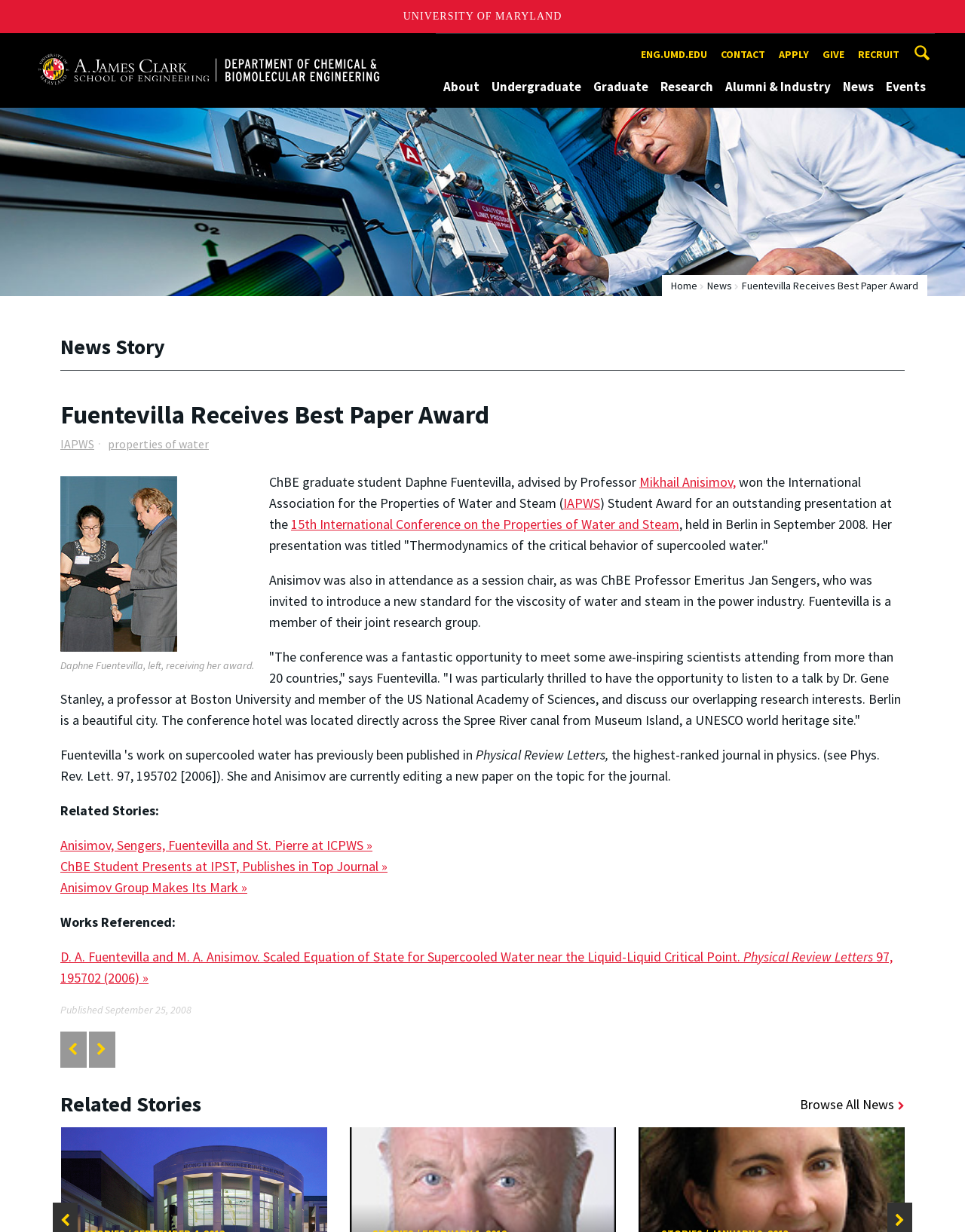Pinpoint the bounding box coordinates of the area that should be clicked to complete the following instruction: "Search this site for something". The coordinates must be given as four float numbers between 0 and 1, i.e., [left, top, right, bottom].

[0.883, 0.087, 1.0, 0.1]